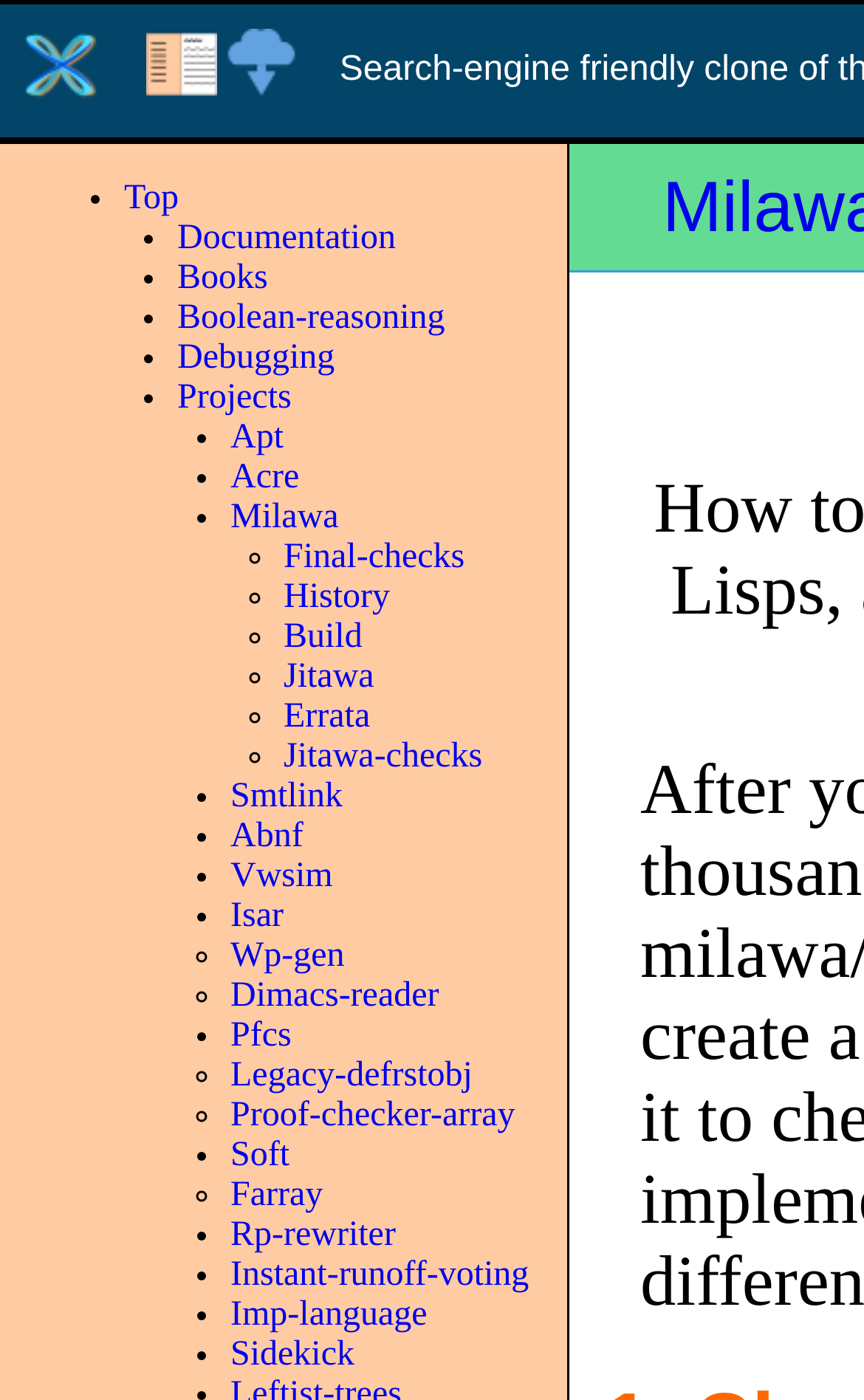Locate the UI element described by Top in the provided webpage screenshot. Return the bounding box coordinates in the format (top-left x, top-left y, bottom-right x, bottom-right y), ensuring all values are between 0 and 1.

[0.144, 0.128, 0.207, 0.155]